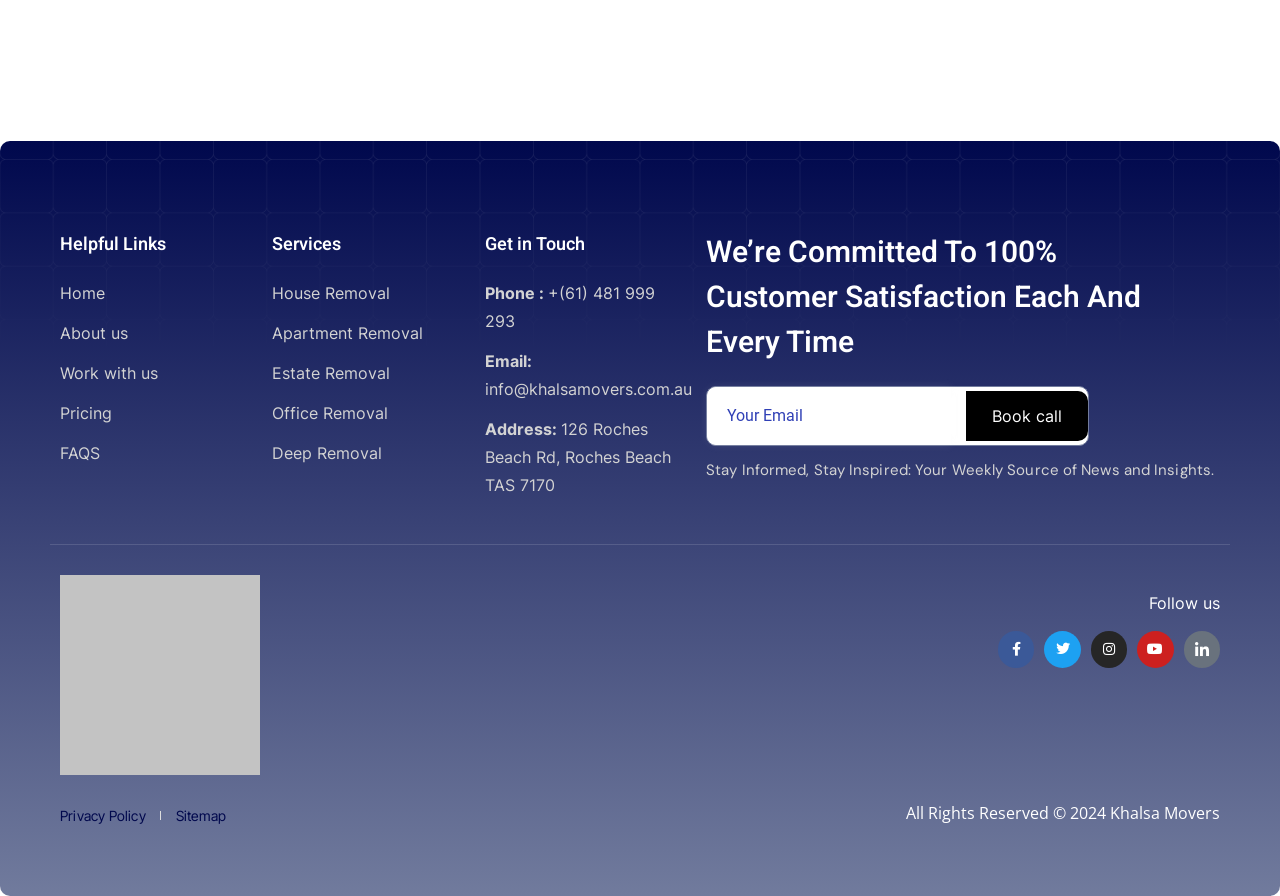How many social media platforms are listed in the webpage?
Based on the visual content, answer with a single word or a brief phrase.

5